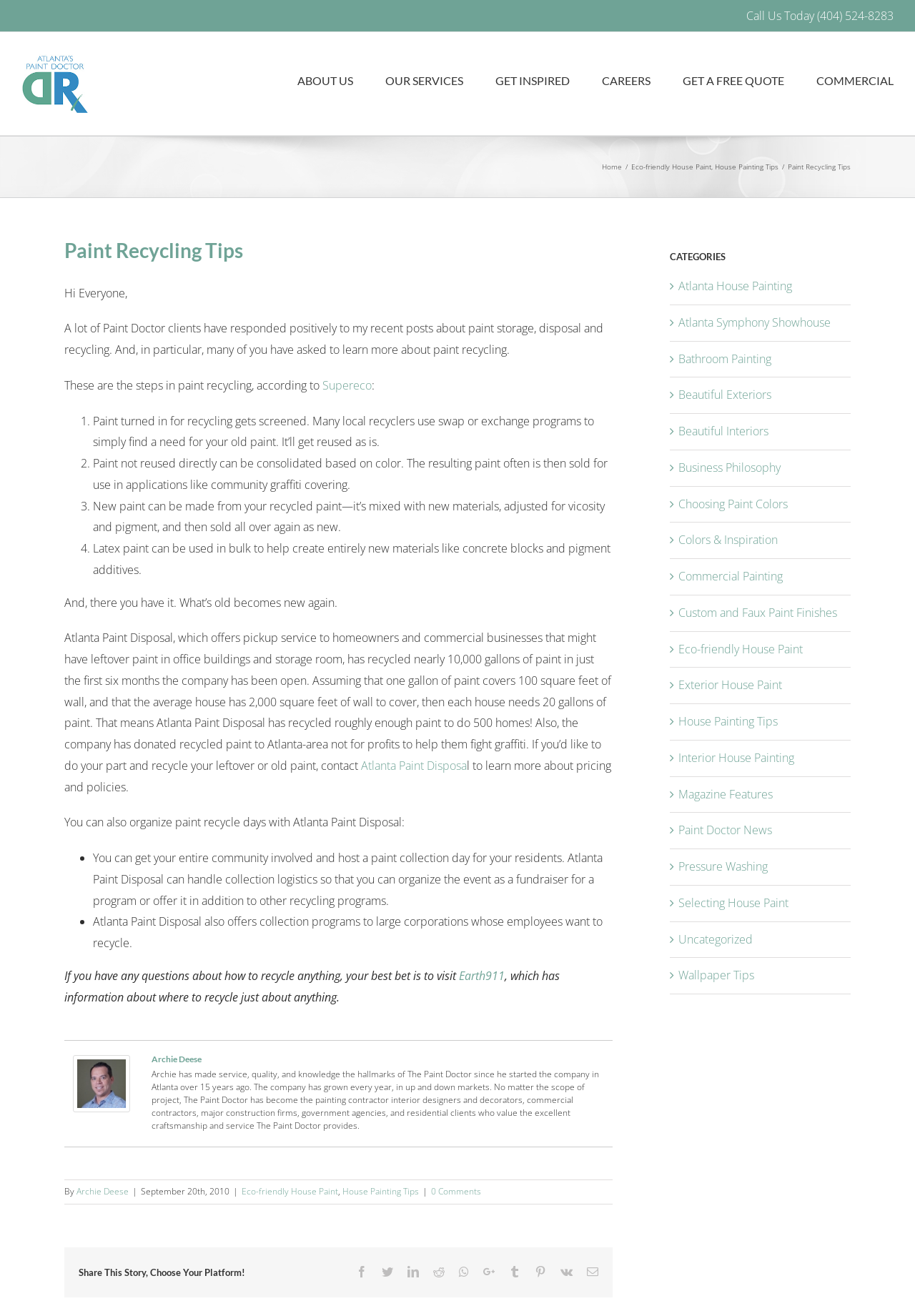What is the purpose of Atlanta Paint Disposal?
Answer the question with detailed information derived from the image.

According to the article, Atlanta Paint Disposal is a company that recycles paint, and has recycled nearly 10,000 gallons of paint in just six months. They also offer pickup service to homeowners and commercial businesses.